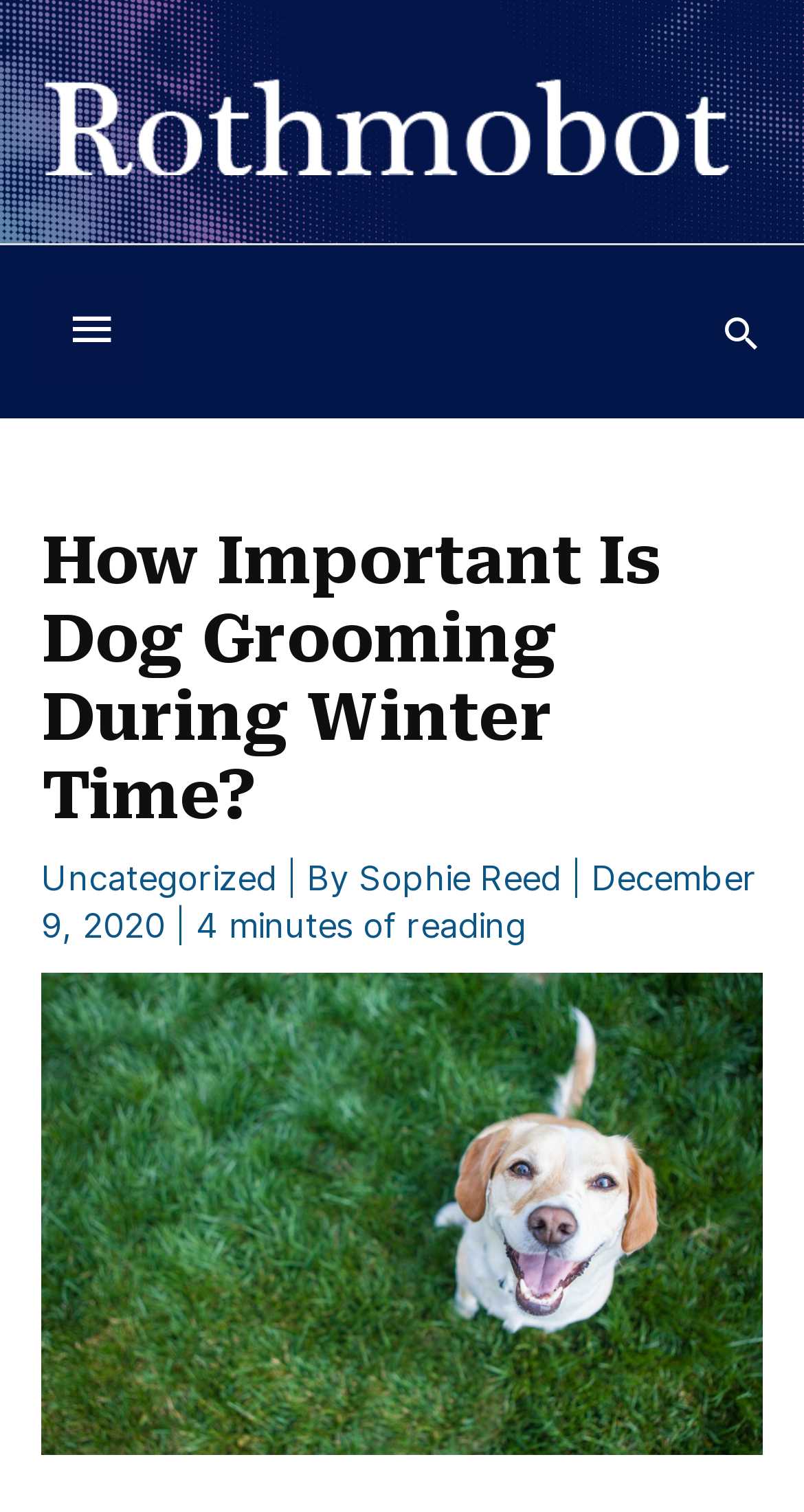What is the category of the article?
Use the image to answer the question with a single word or phrase.

Uncategorized